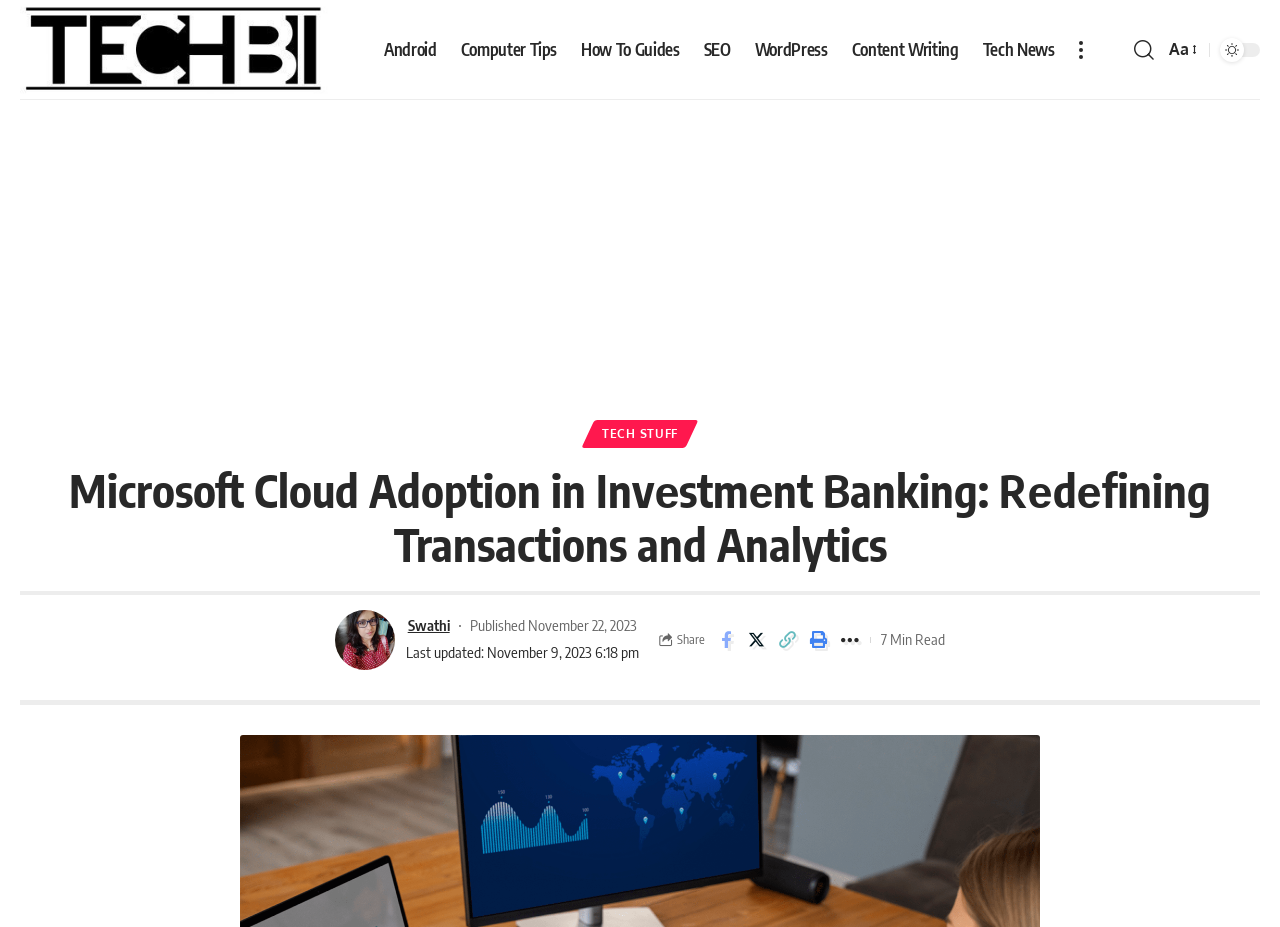Provide an in-depth caption for the contents of the webpage.

The webpage is about Microsoft Cloud adoption in investment banking, focusing on redefining transactions and analytics. At the top-left corner, there is a link to "TechBii" accompanied by an image with the same name. 

To the right of the "TechBii" link, there is a main navigation menu with seven links: "Android", "Computer Tips", "How To Guides", "SEO", "WordPress", "Content Writing", and "Tech News". 

On the top-right corner, there are three links: "more", "search", and a font resizer link. Below the navigation menu, there is an advertisement iframe.

The main content of the webpage is divided into two sections. The first section has a header with a link to "TECH STUFF" and a heading that matches the title of the webpage. Below the heading, there is a link to "Swathi" accompanied by an image, and a timestamp indicating that the content was last updated on November 9, 2023, at 6:18 pm.

The second section appears to be a blog post with a published date of November 22, 2023. There are several links and buttons below the post, including "Share", "Share on Facebook", "Share on Twitter", "Copy Link", "Print", and "More". The post is estimated to take 7 minutes to read.